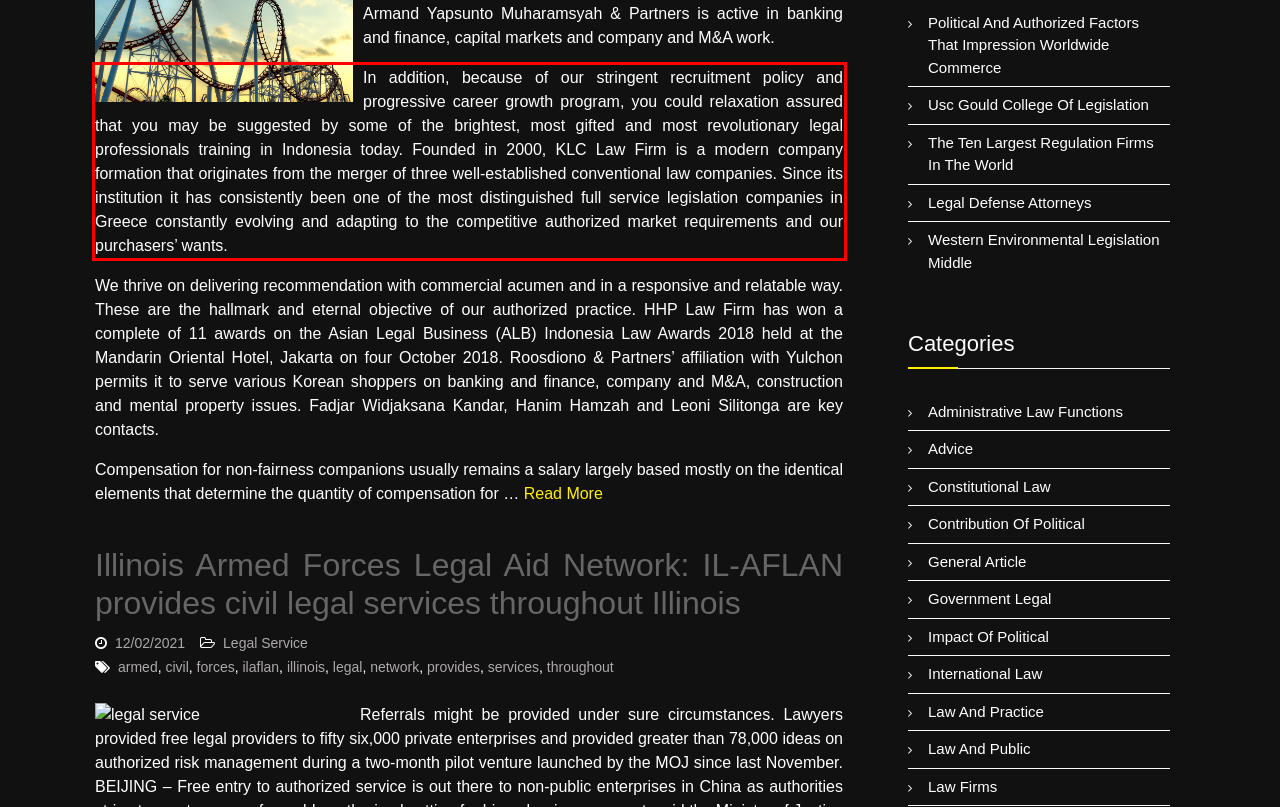Observe the screenshot of the webpage, locate the red bounding box, and extract the text content within it.

In addition, because of our stringent recruitment policy and progressive career growth program, you could relaxation assured that you may be suggested by some of the brightest, most gifted and most revolutionary legal professionals training in Indonesia today. Founded in 2000, KLC Law Firm is a modern company formation that originates from the merger of three well-established conventional law companies. Since its institution it has consistently been one of the most distinguished full service legislation companies in Greece constantly evolving and adapting to the competitive authorized market requirements and our purchasers’ wants.